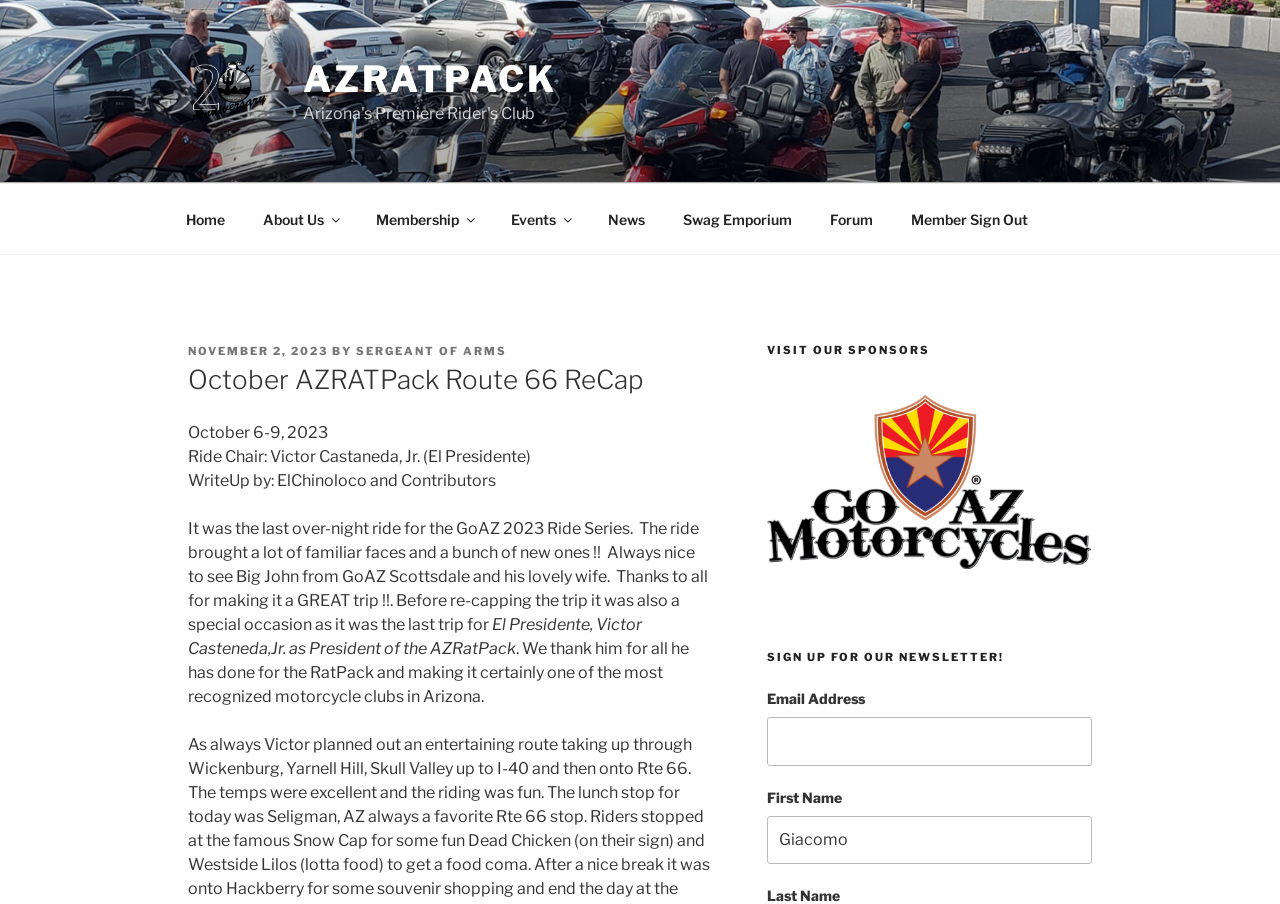Please identify the bounding box coordinates of the area I need to click to accomplish the following instruction: "Click the News link".

[0.461, 0.215, 0.517, 0.269]